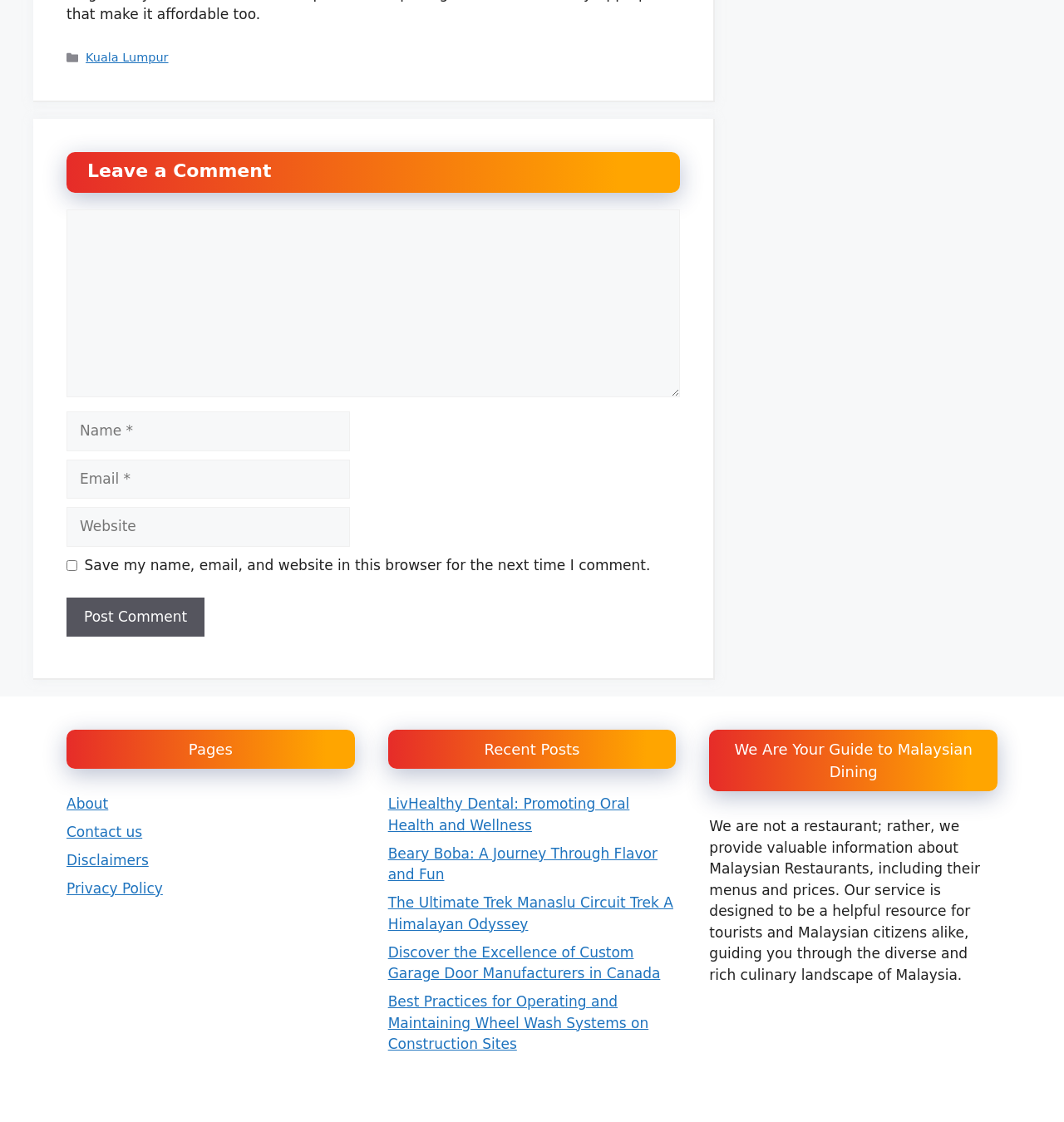Provide the bounding box coordinates for the UI element that is described by this text: "Support Team". The coordinates should be in the form of four float numbers between 0 and 1: [left, top, right, bottom].

None